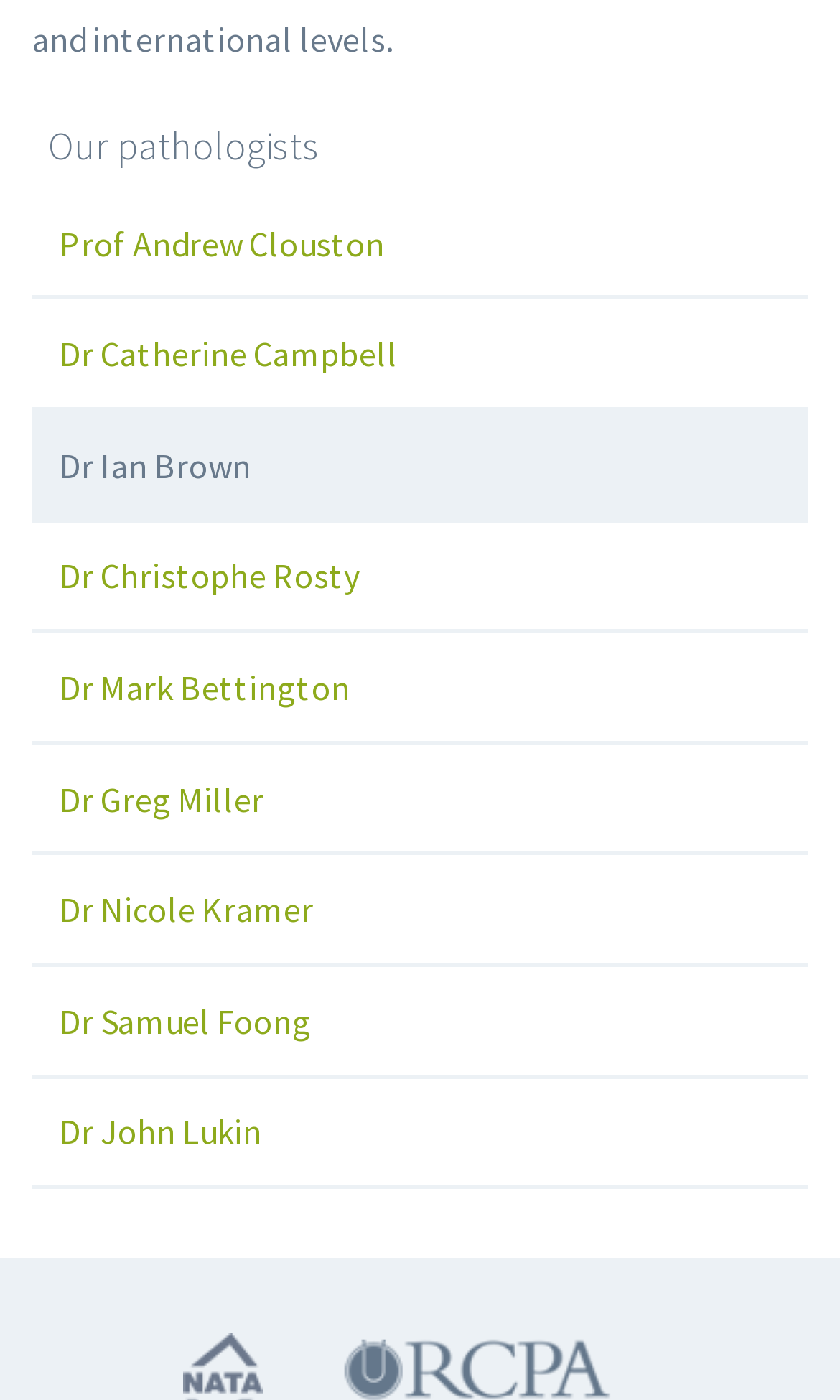Pinpoint the bounding box coordinates of the element that must be clicked to accomplish the following instruction: "Send an email". The coordinates should be in the format of four float numbers between 0 and 1, i.e., [left, top, right, bottom].

None